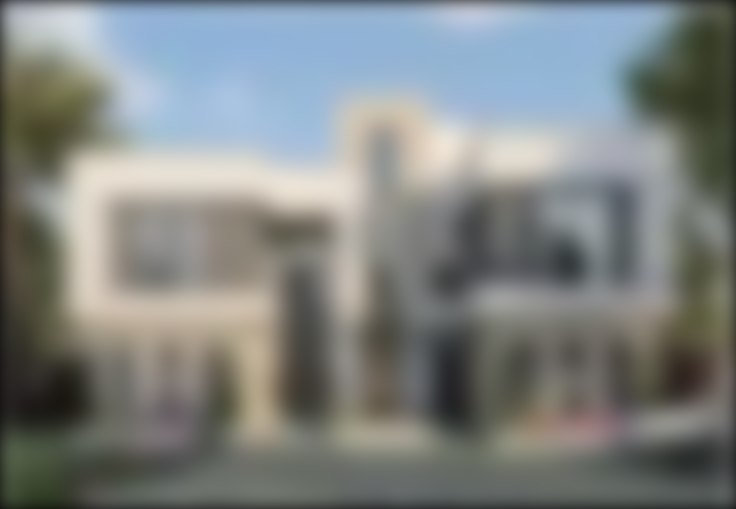Elaborate on the contents of the image in a comprehensive manner.

The image showcases a modern exterior design, emphasizing contemporary architectural elements and aesthetics. Captured from a frontal view, the structure features a harmonious blend of materials, combining neutral tones with bold accents to create a striking visual appeal. Large windows and a sleek facade contribute to an open and inviting ambiance, while the meticulous landscaping enhances the overall curb appeal. This design reflects a focus on elegance and modernity, highlighting how thoughtful exterior paint choices and architectural details can make a lasting impression.